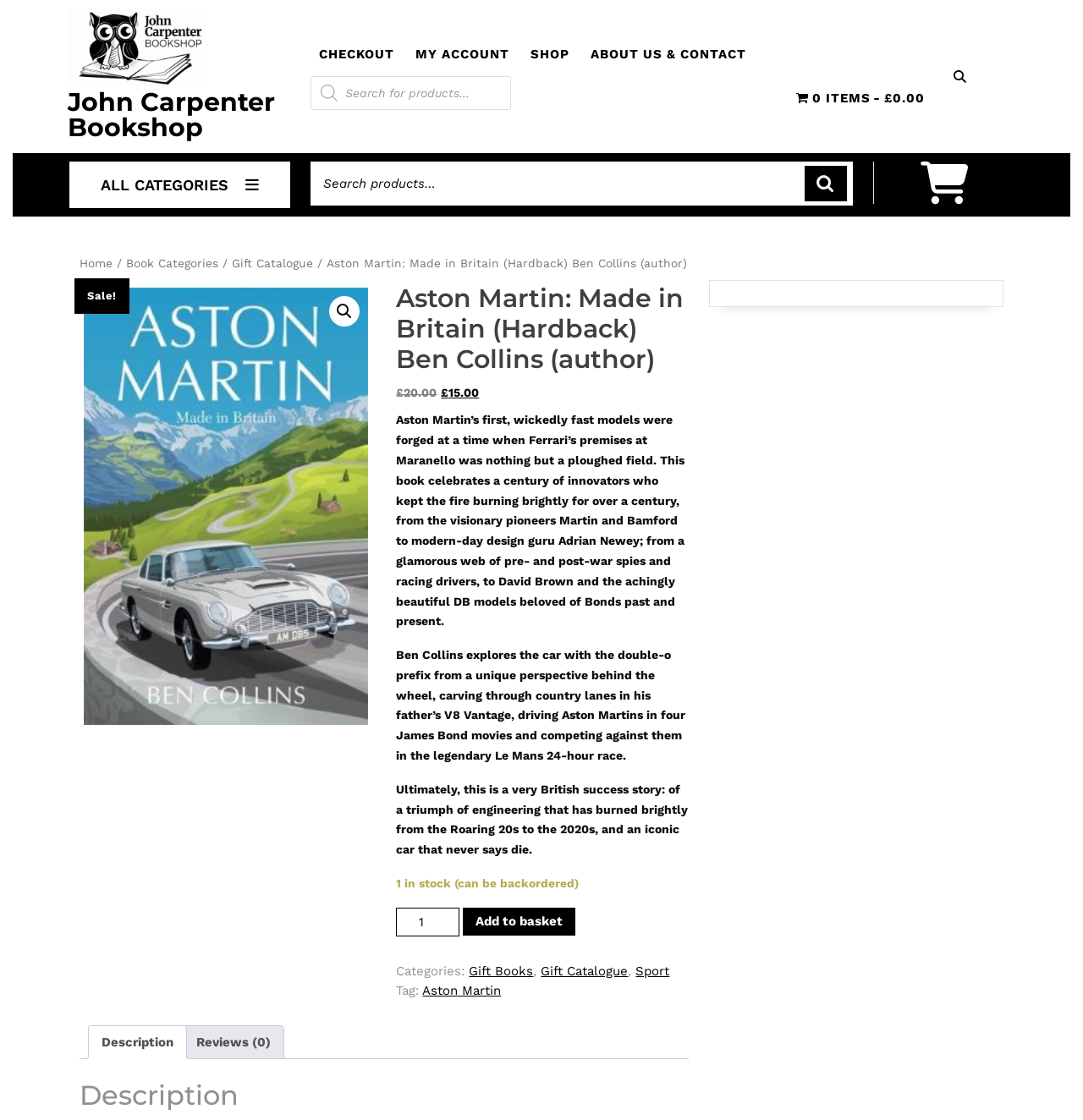Find and generate the main title of the webpage.

Aston Martin: Made in Britain (Hardback) Ben Collins (author)